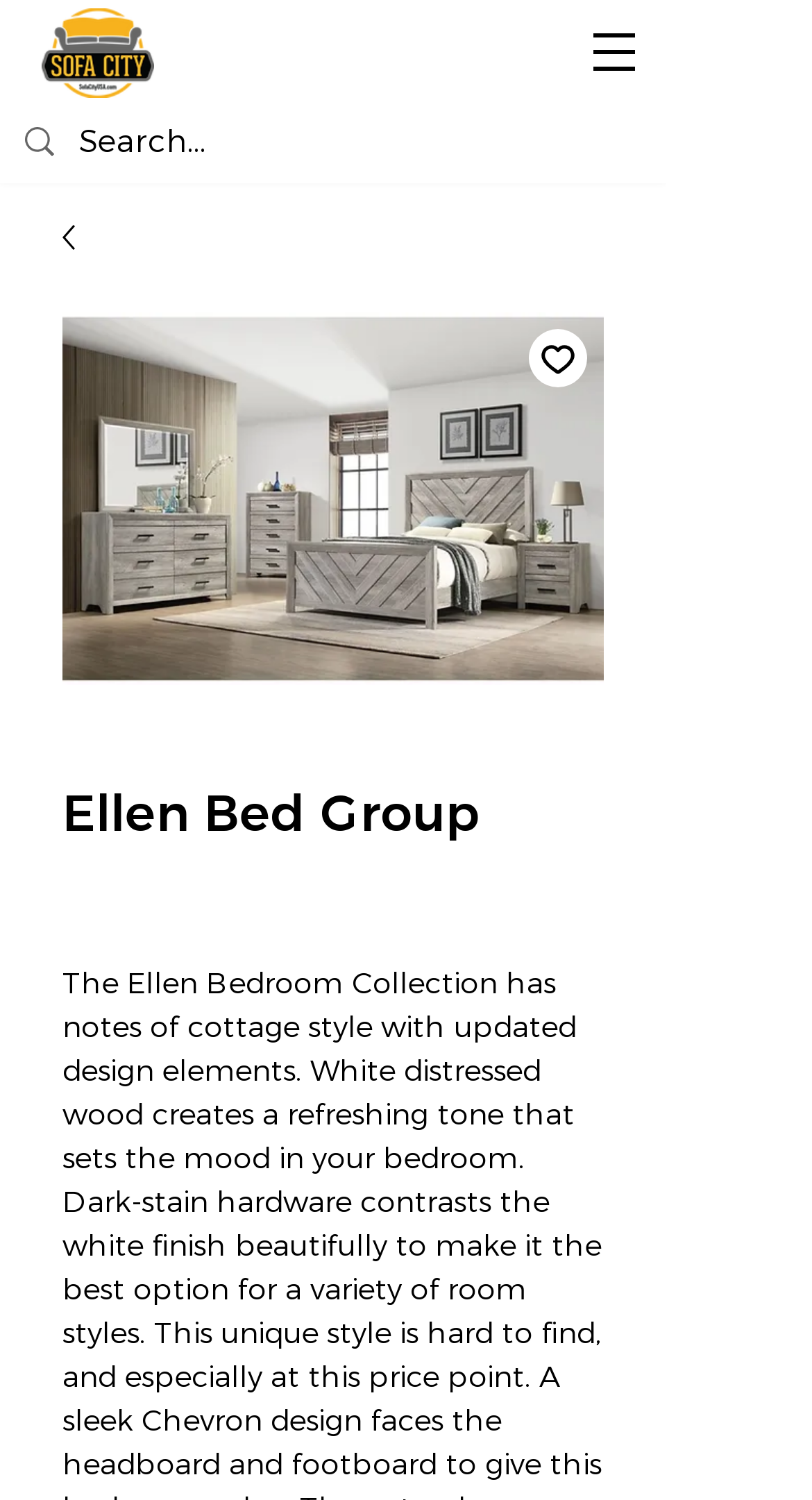Based on the element description: "aria-label="Search..." name="q" placeholder="Search..."", identify the bounding box coordinates for this UI element. The coordinates must be four float numbers between 0 and 1, listed as [left, top, right, bottom].

[0.097, 0.065, 0.723, 0.122]